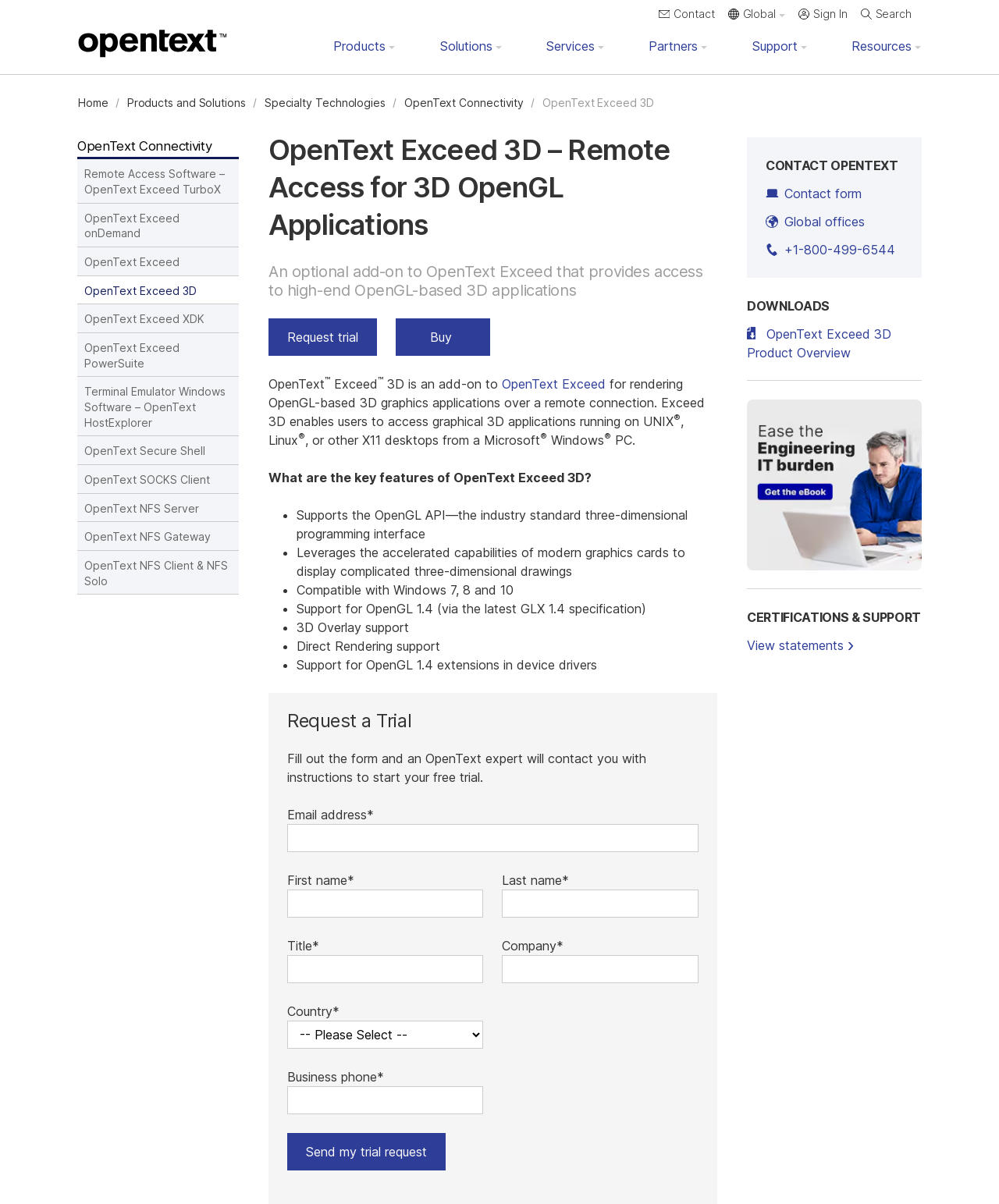Identify and provide the bounding box coordinates of the UI element described: "Learn about PLSC". The coordinates should be formatted as [left, top, right, bottom], with each number being a float between 0 and 1.

None